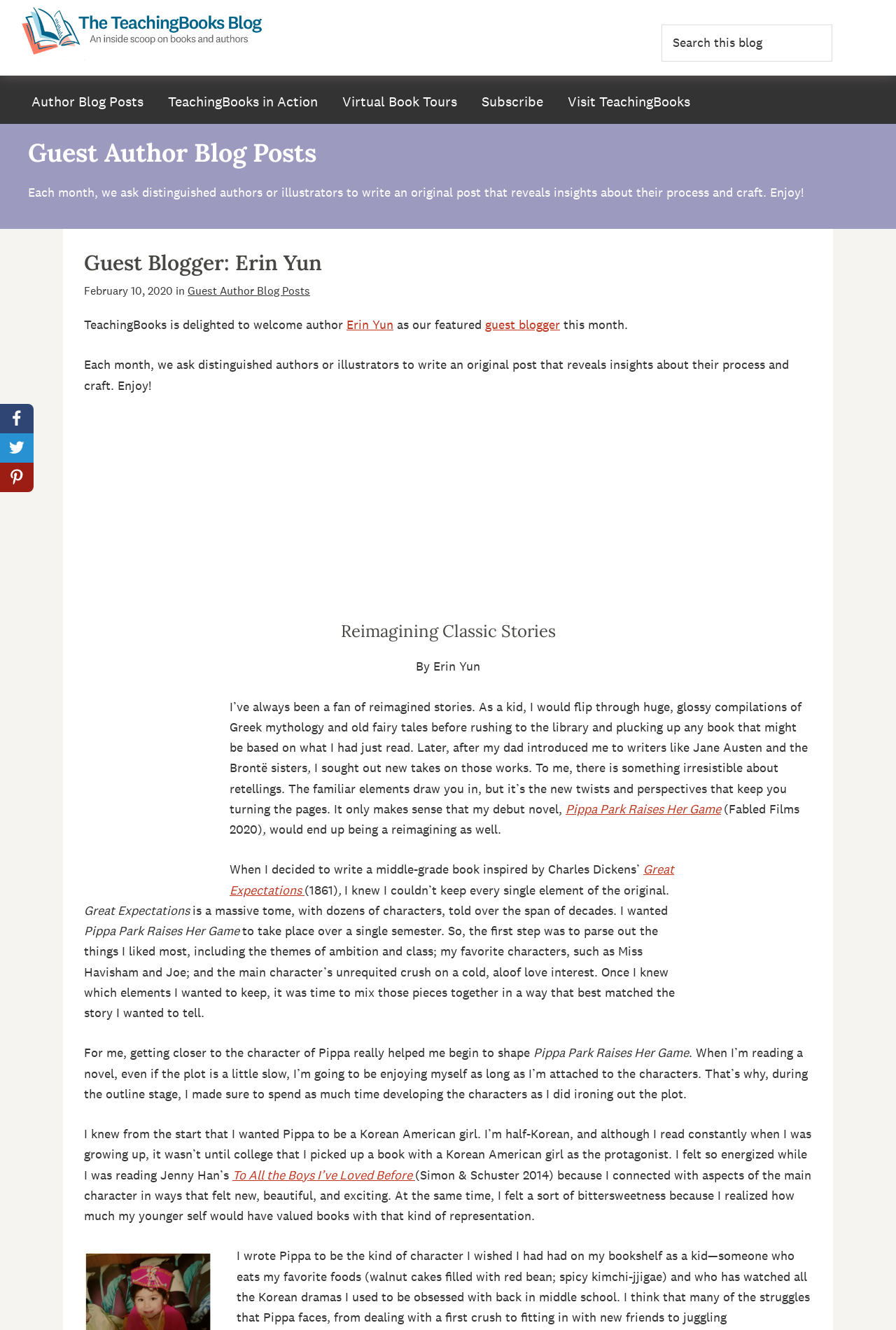Respond with a single word or phrase:
How many book covers are displayed on the page?

2